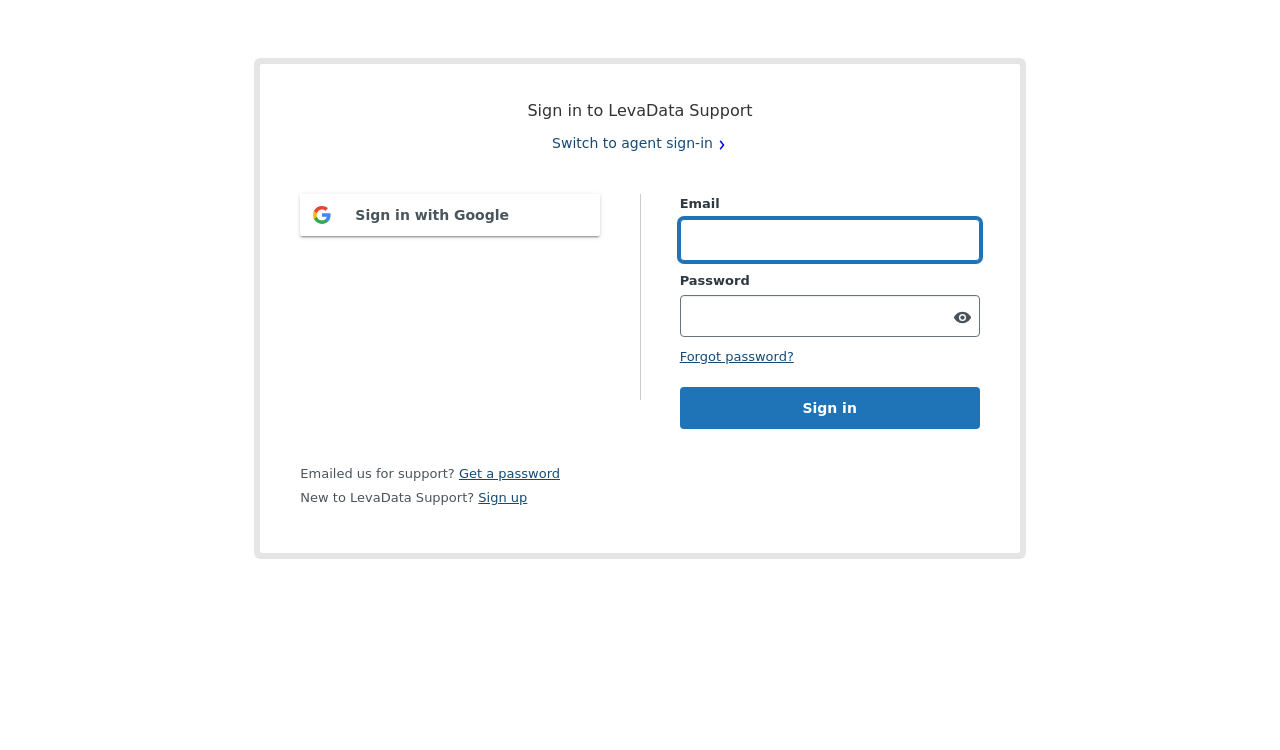What happens if a user forgets their password?
Please provide a single word or phrase answer based on the image.

Forgot password link